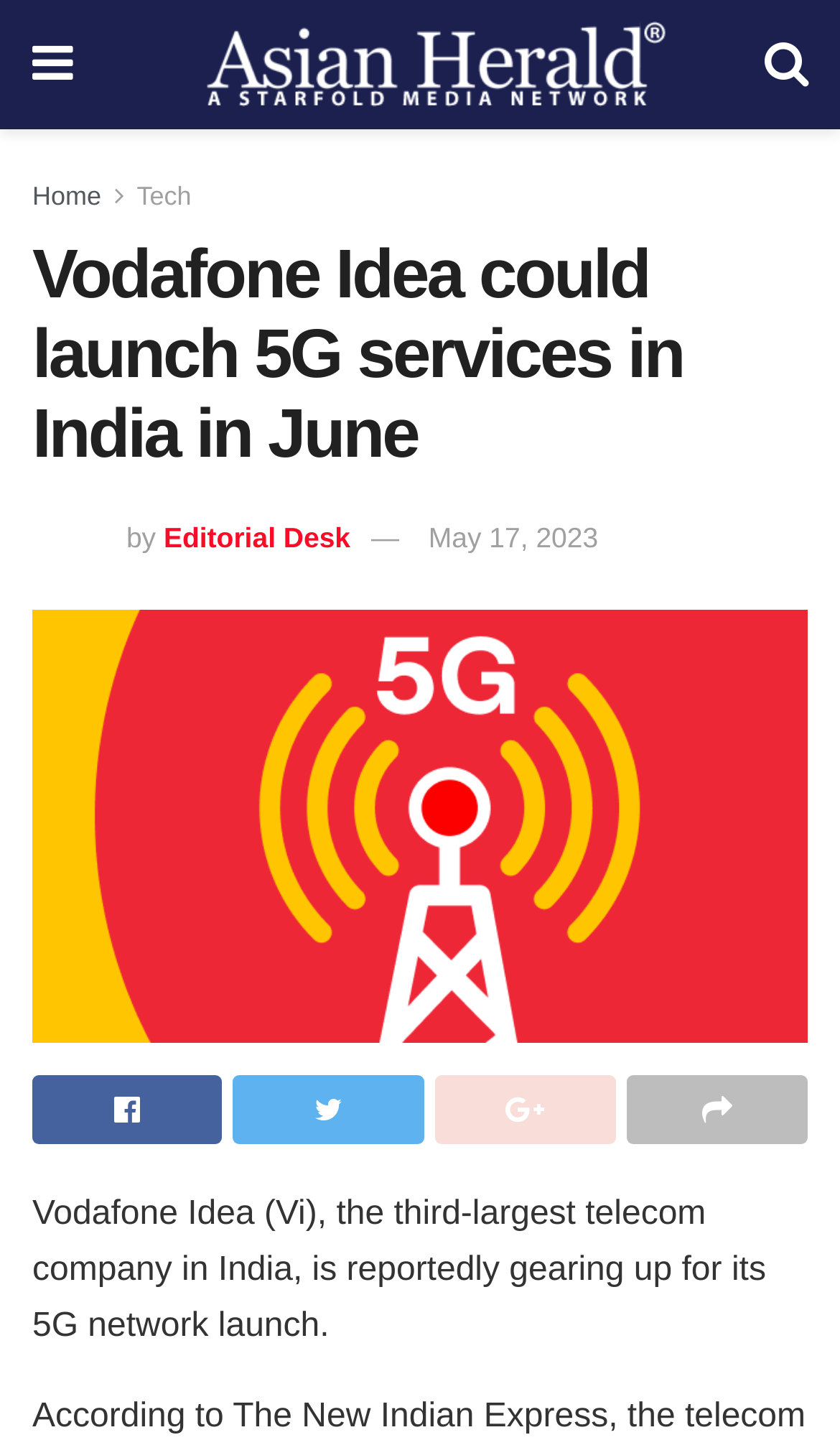Respond with a single word or phrase:
What is the topic of the article?

5G network launch